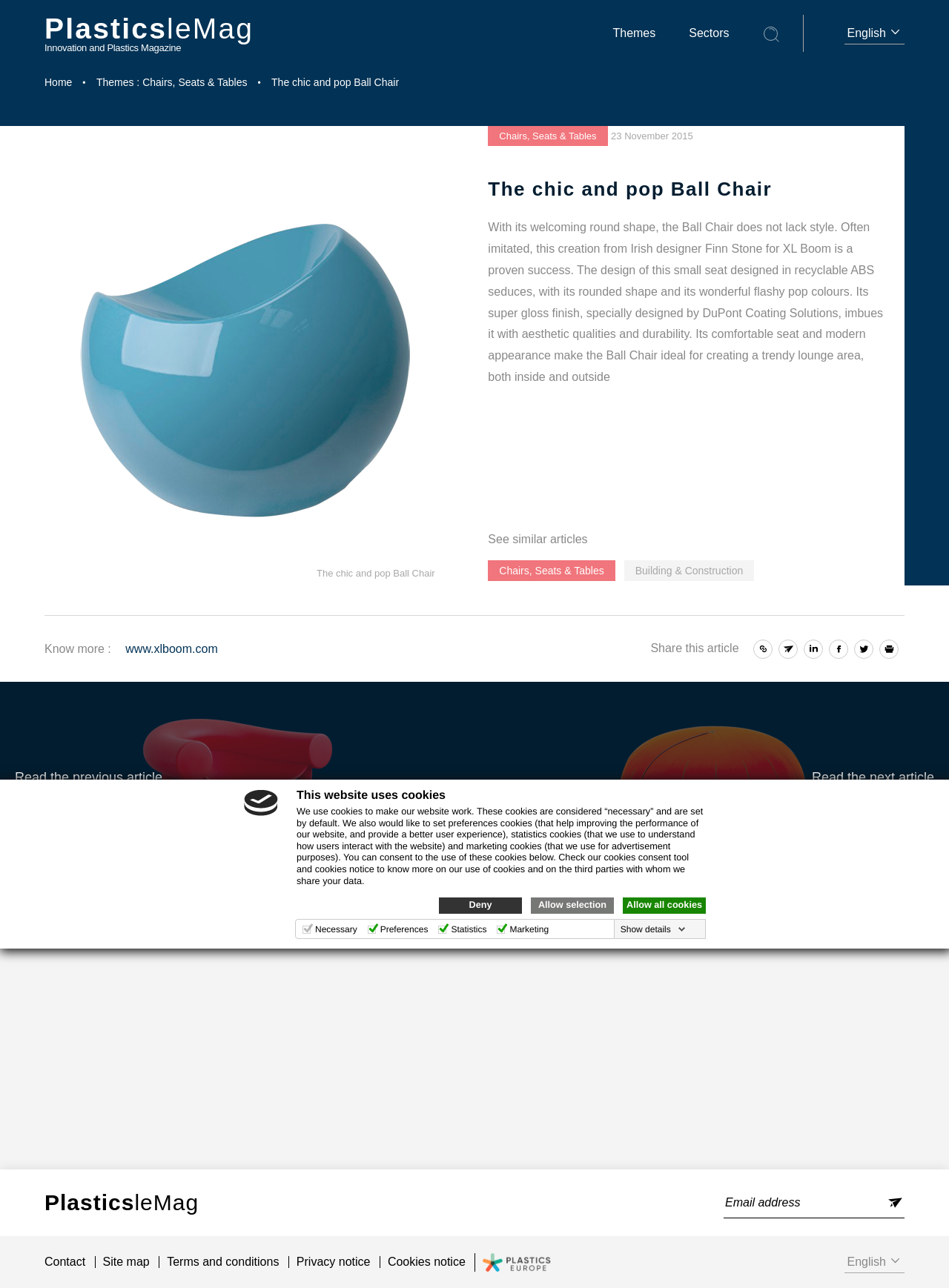Specify the bounding box coordinates of the area to click in order to execute this command: 'Search for a product'. The coordinates should consist of four float numbers ranging from 0 to 1, and should be formatted as [left, top, right, bottom].

None